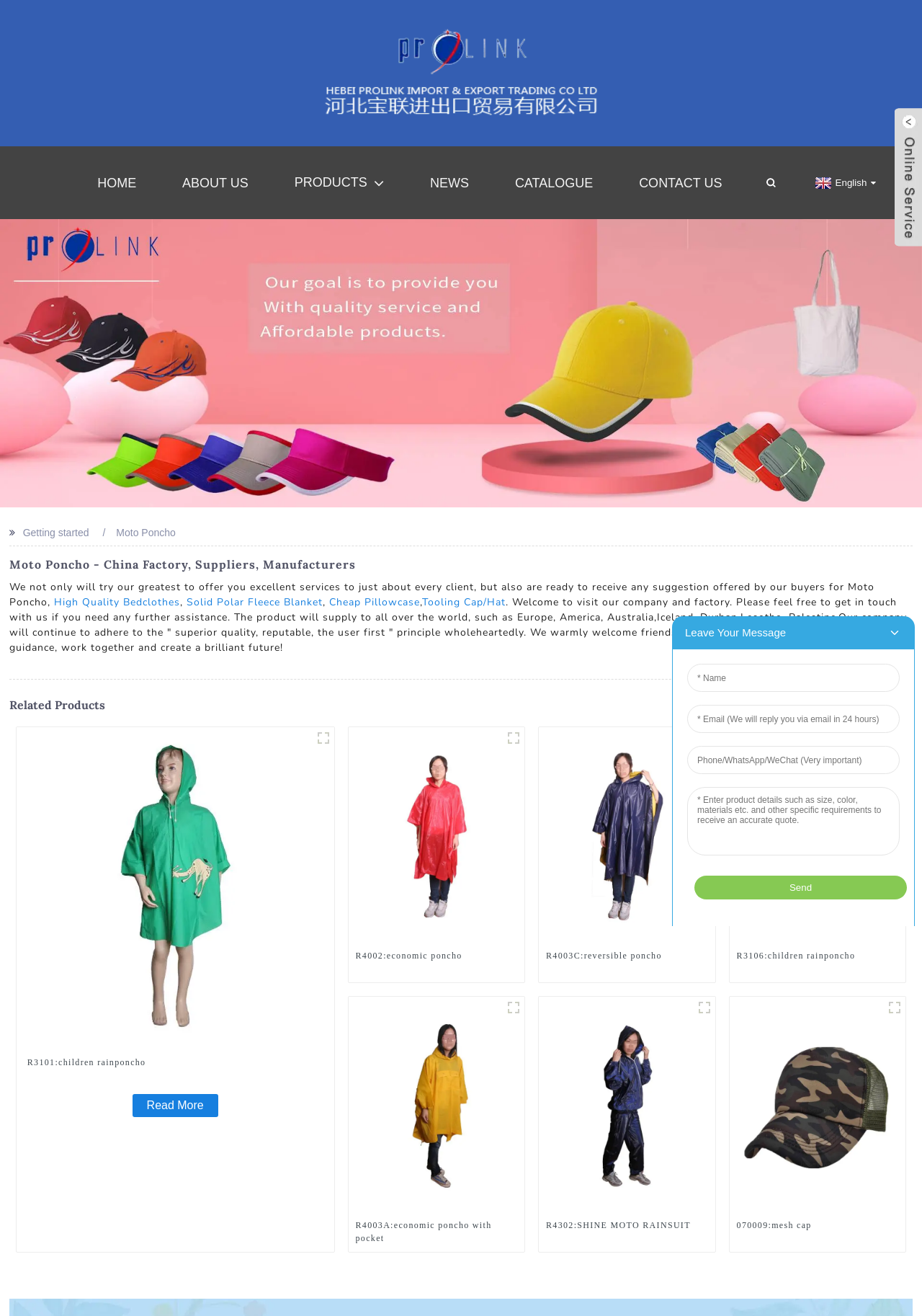Determine the bounding box coordinates of the region that needs to be clicked to achieve the task: "View the topic tools".

None